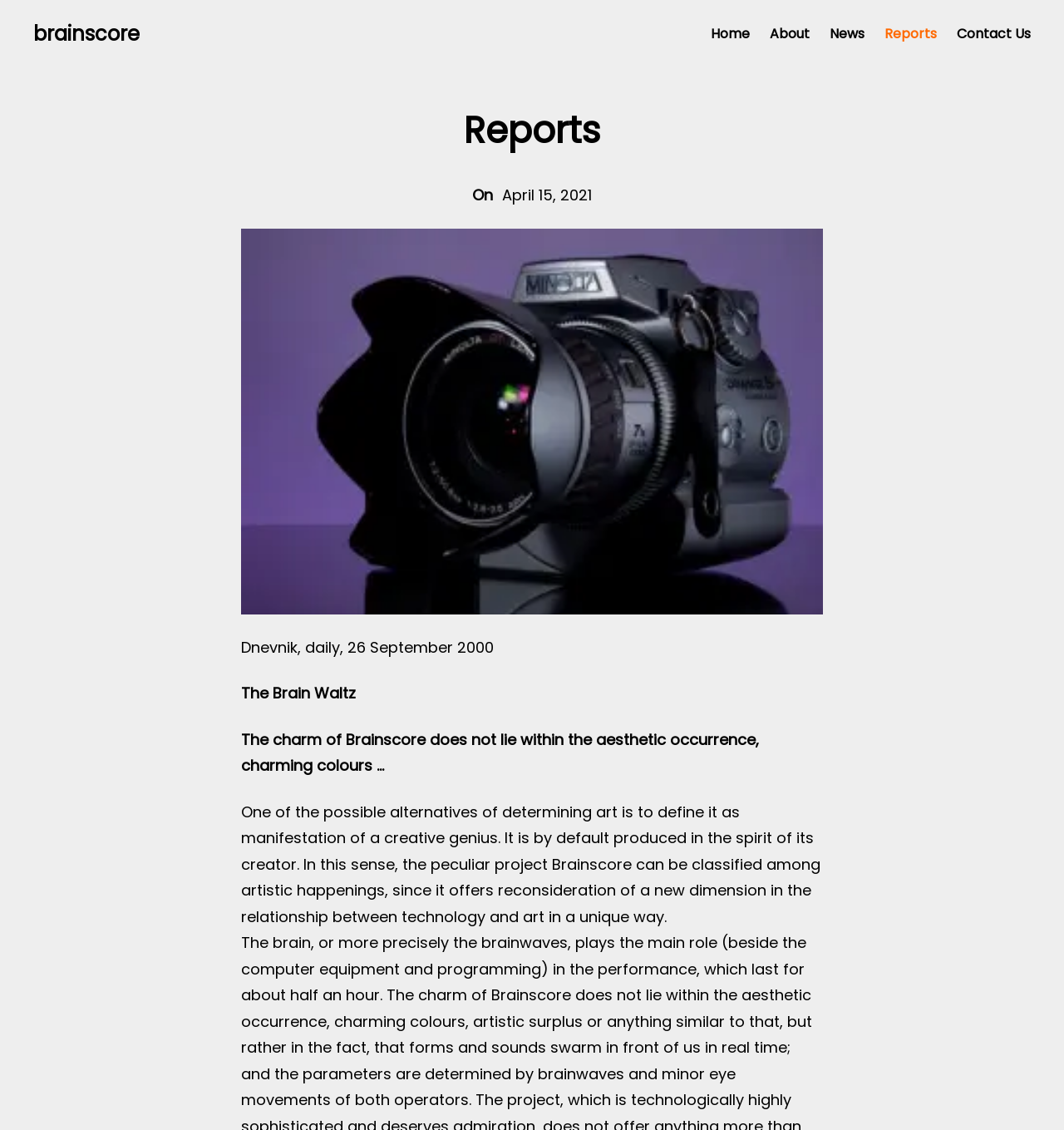Find the bounding box of the web element that fits this description: "Contact Us".

[0.899, 0.02, 0.969, 0.04]